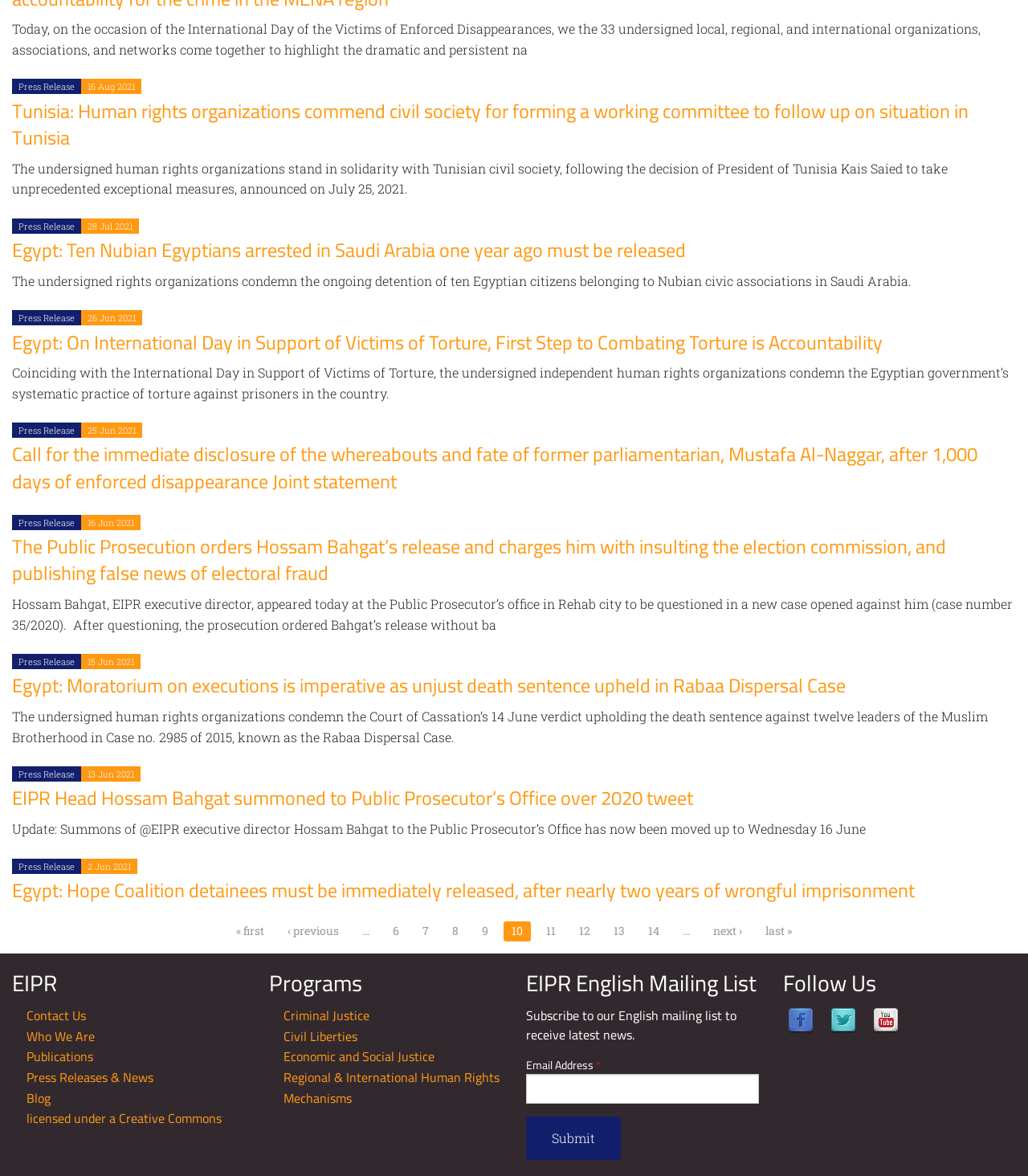Provide a one-word or brief phrase answer to the question:
What is the purpose of the 'EIPR English Mailing List' section?

to subscribe to receive latest news